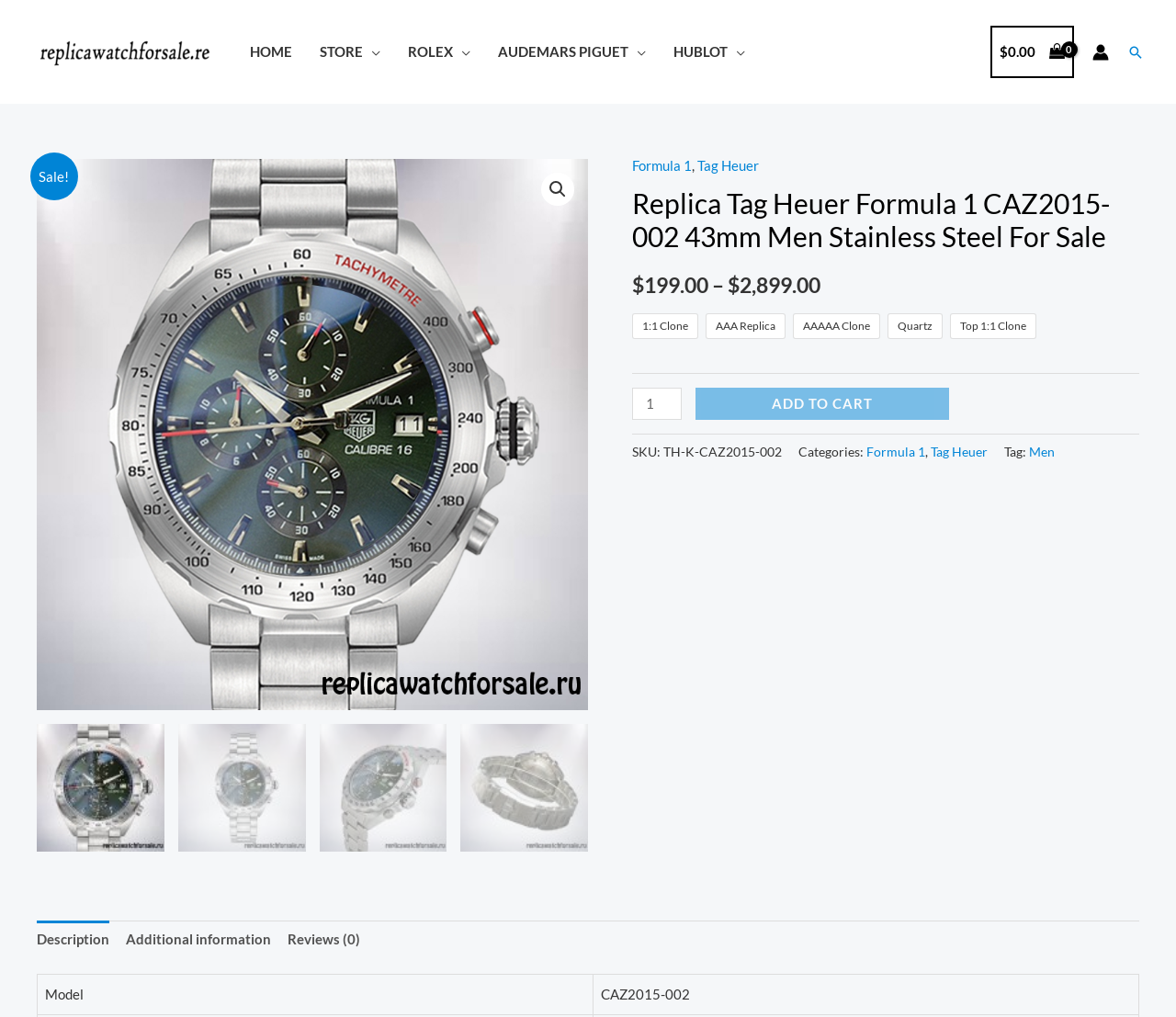Could you indicate the bounding box coordinates of the region to click in order to complete this instruction: "View product reviews".

[0.245, 0.905, 0.306, 0.944]